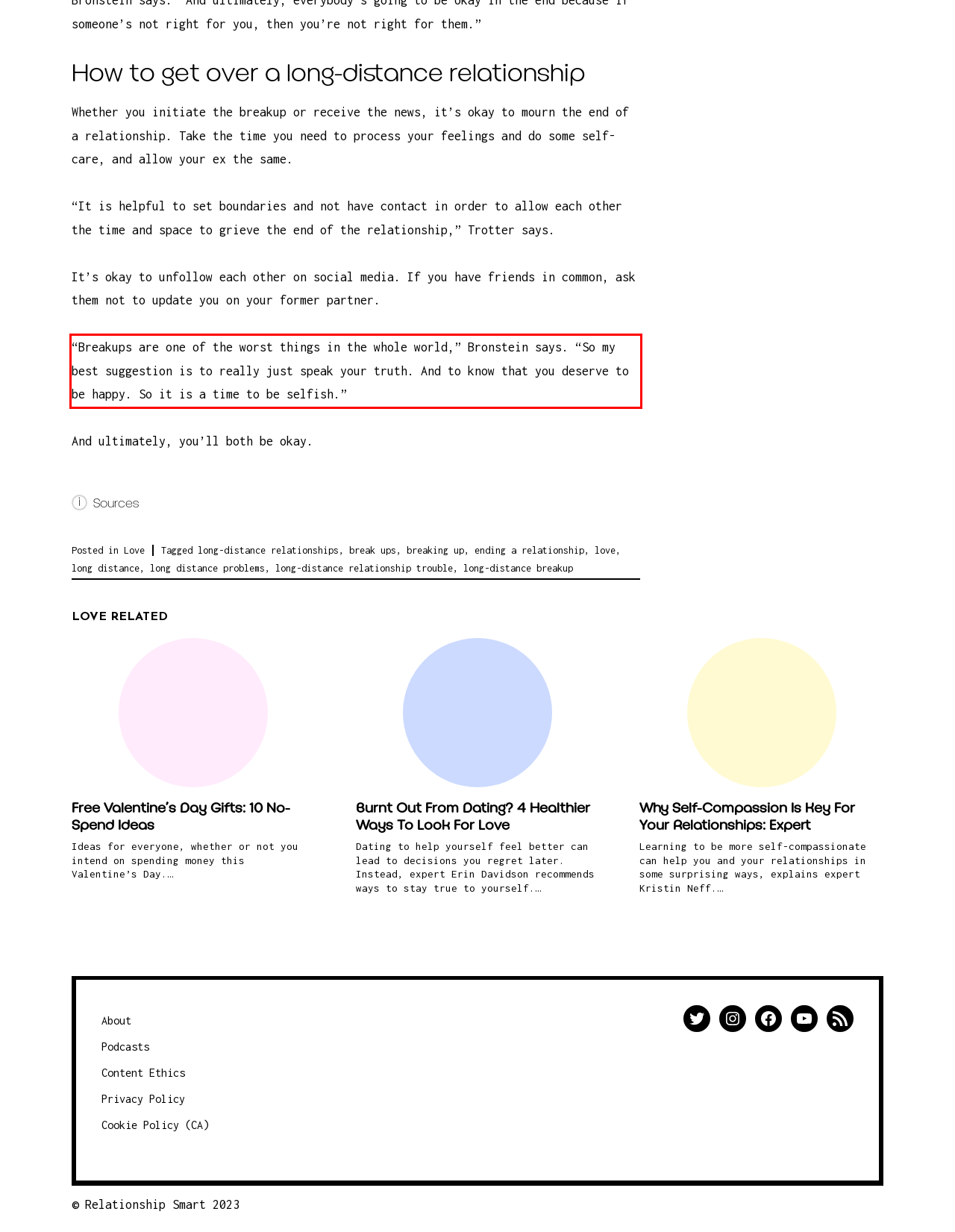Please perform OCR on the UI element surrounded by the red bounding box in the given webpage screenshot and extract its text content.

“Breakups are one of the worst things in the whole world,” Bronstein says. “So my best suggestion is to really just speak your truth. And to know that you deserve to be happy. So it is a time to be selfish.”